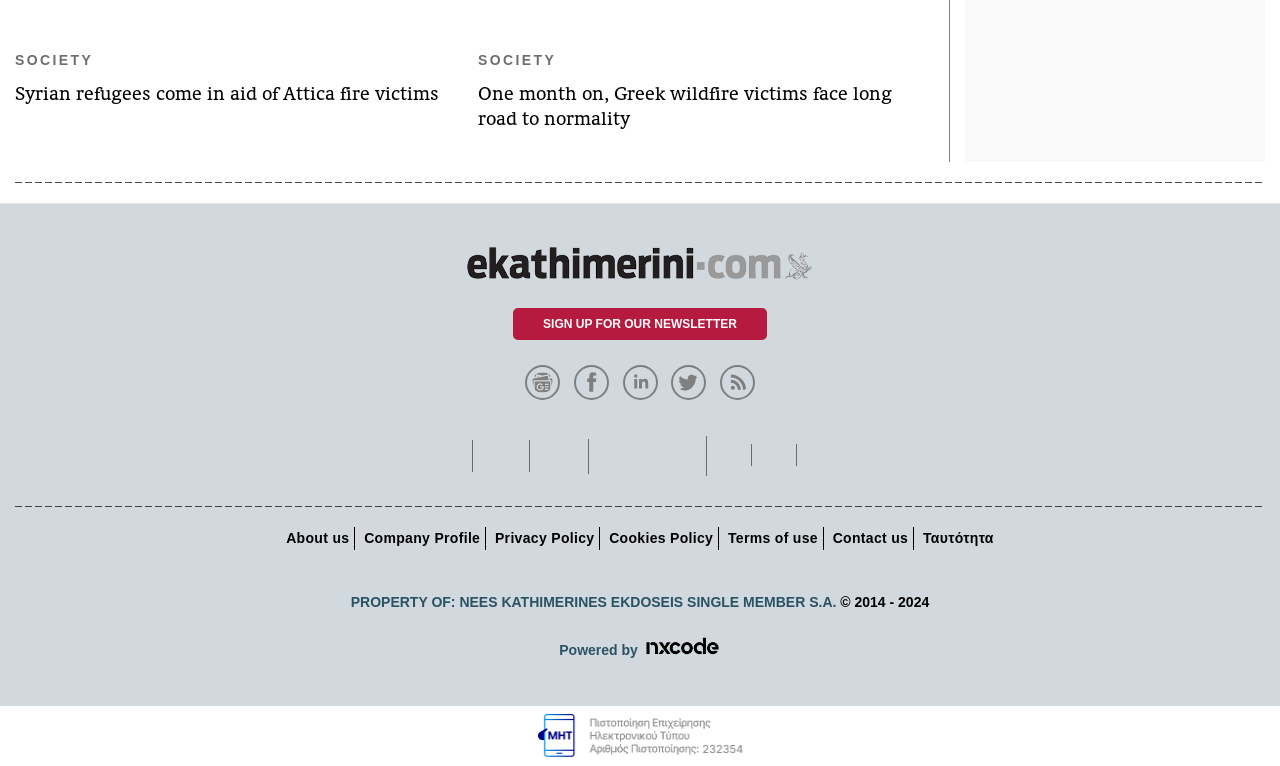Predict the bounding box coordinates of the area that should be clicked to accomplish the following instruction: "Click on the link to read about Syrian refugees coming in aid of Attica fire victims". The bounding box coordinates should consist of four float numbers between 0 and 1, i.e., [left, top, right, bottom].

[0.012, 0.108, 0.343, 0.137]